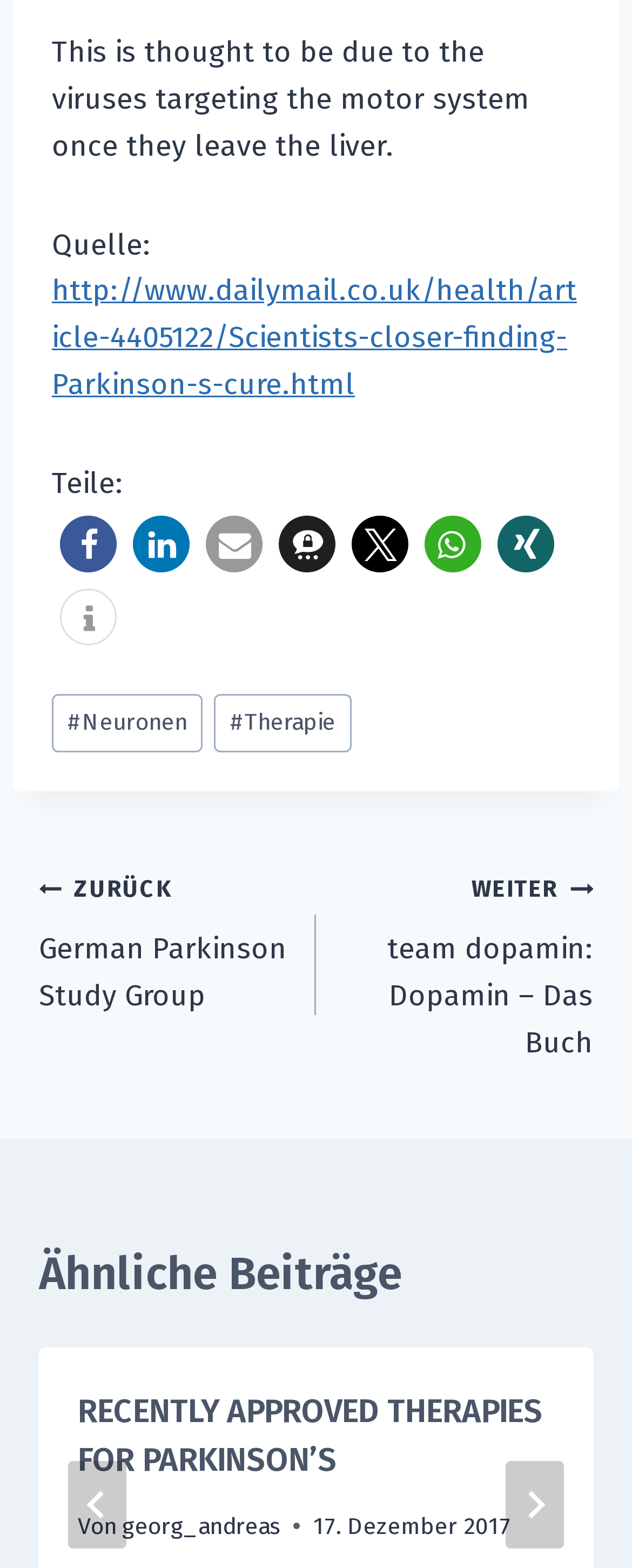What is the date of the article?
Using the image provided, answer with just one word or phrase.

17. Dezember 2017